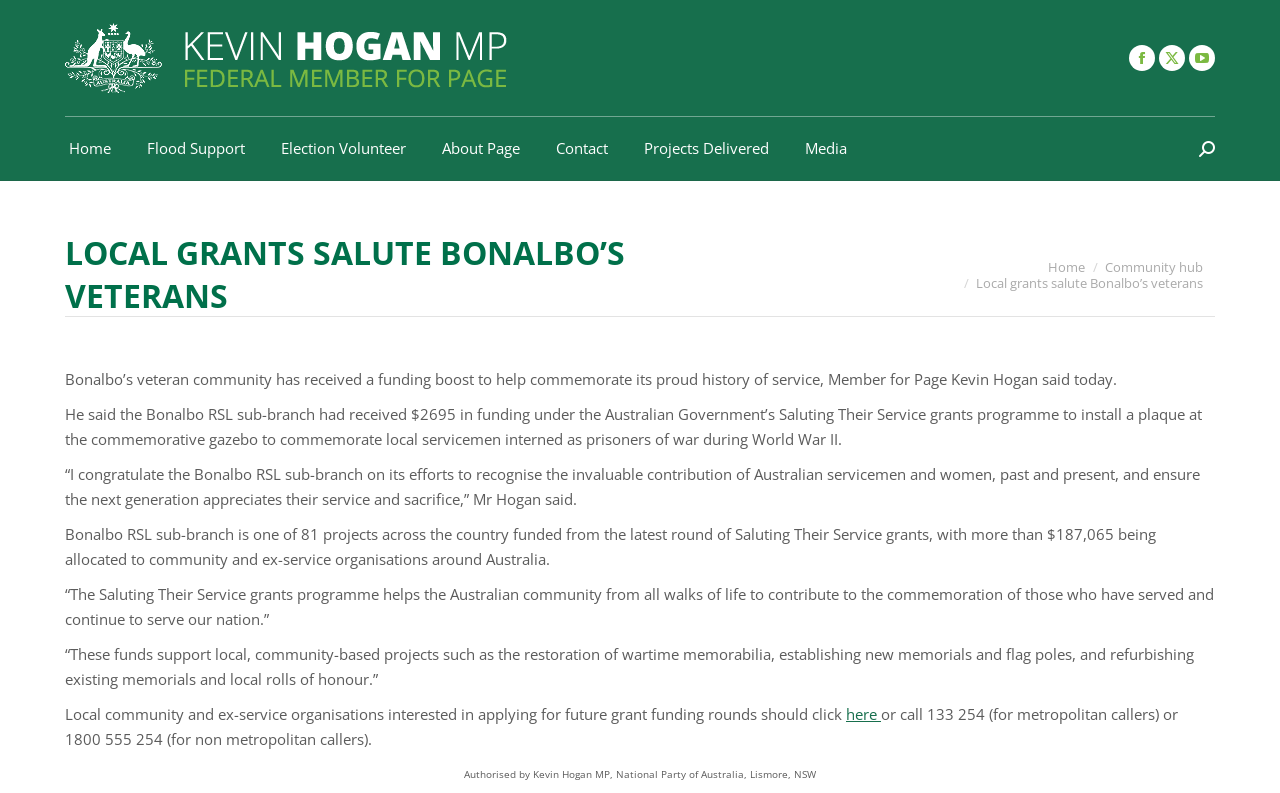Who is the Member for Page?
Provide a thorough and detailed answer to the question.

The answer can be found in the text 'Bonalbo’s veteran community has received a funding boost to help commemorate its proud history of service, Member for Page Kevin Hogan said today.' which indicates that Kevin Hogan is the Member for Page.